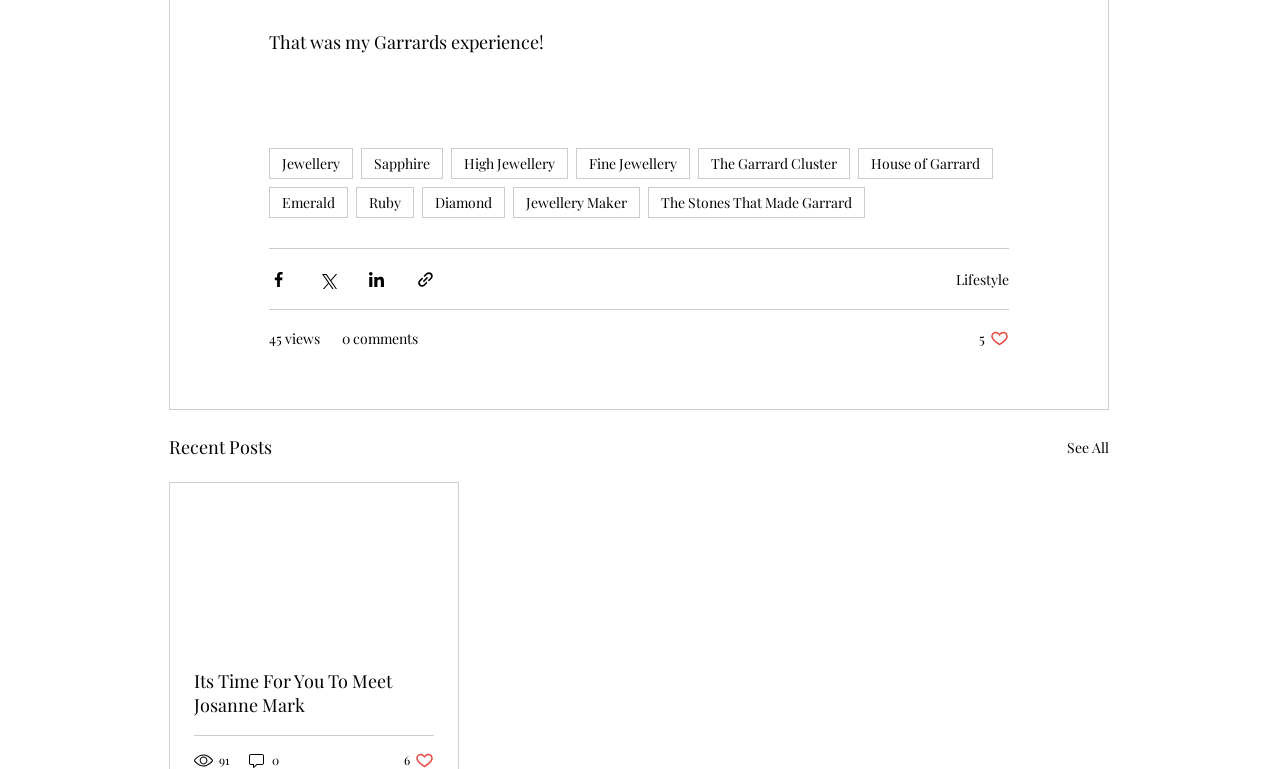Pinpoint the bounding box coordinates of the element that must be clicked to accomplish the following instruction: "Click on Jewellery". The coordinates should be in the format of four float numbers between 0 and 1, i.e., [left, top, right, bottom].

[0.21, 0.193, 0.276, 0.233]